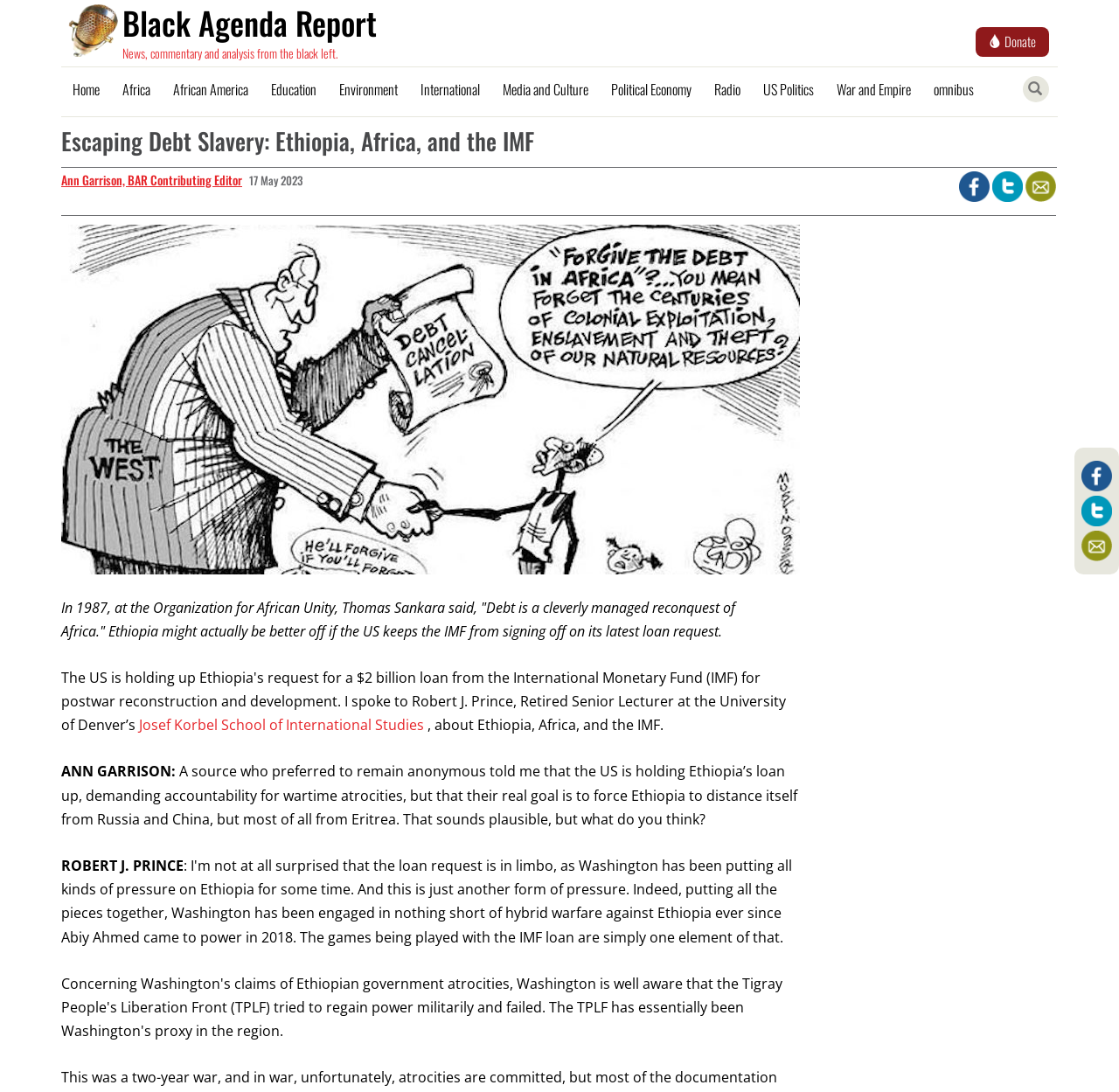What is the date of the article?
Provide a concise answer using a single word or phrase based on the image.

17 May 2023